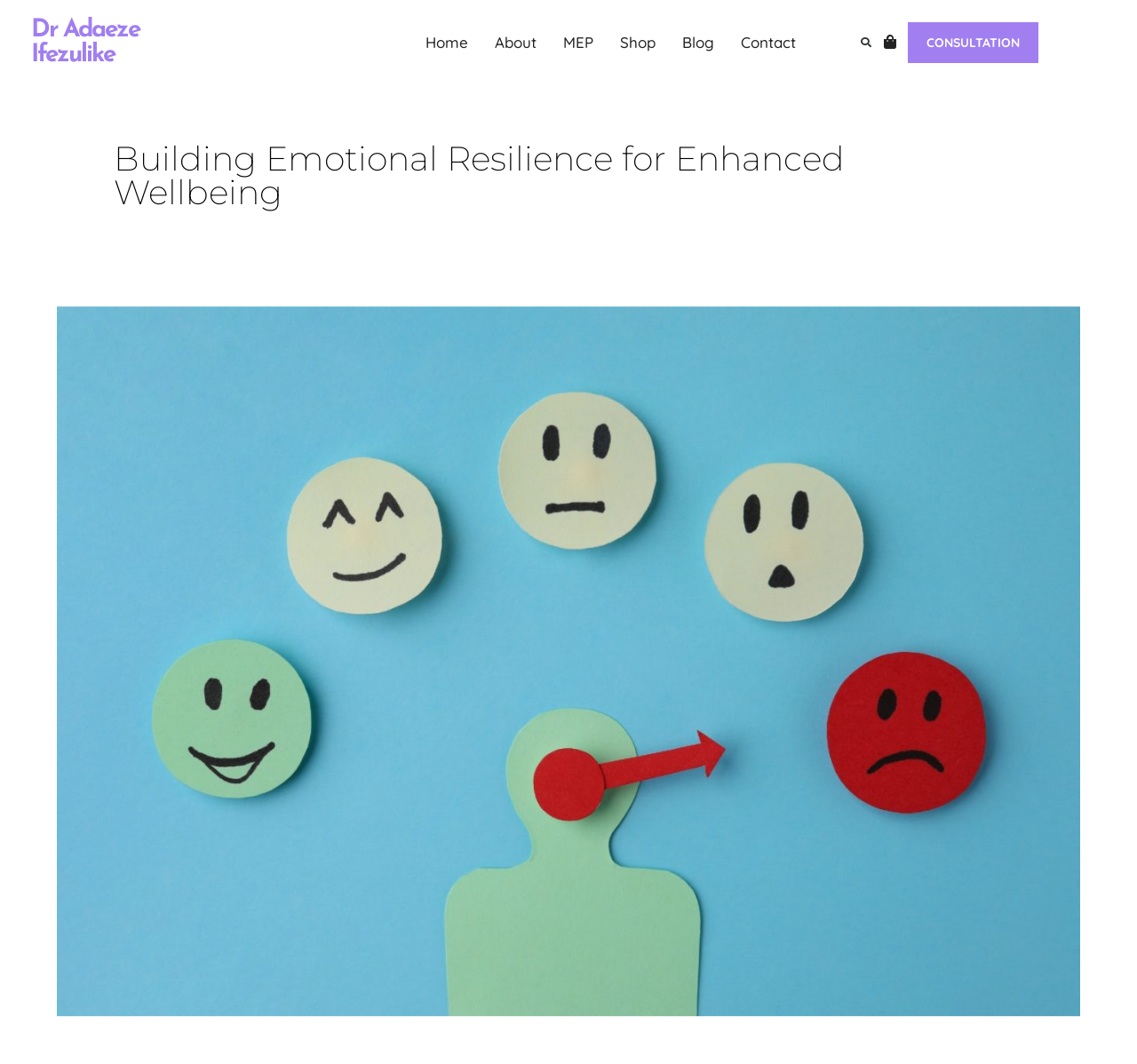Please locate the bounding box coordinates of the element that needs to be clicked to achieve the following instruction: "Read the blog post". The coordinates should be four float numbers between 0 and 1, i.e., [left, top, right, bottom].

[0.588, 0.021, 0.64, 0.059]